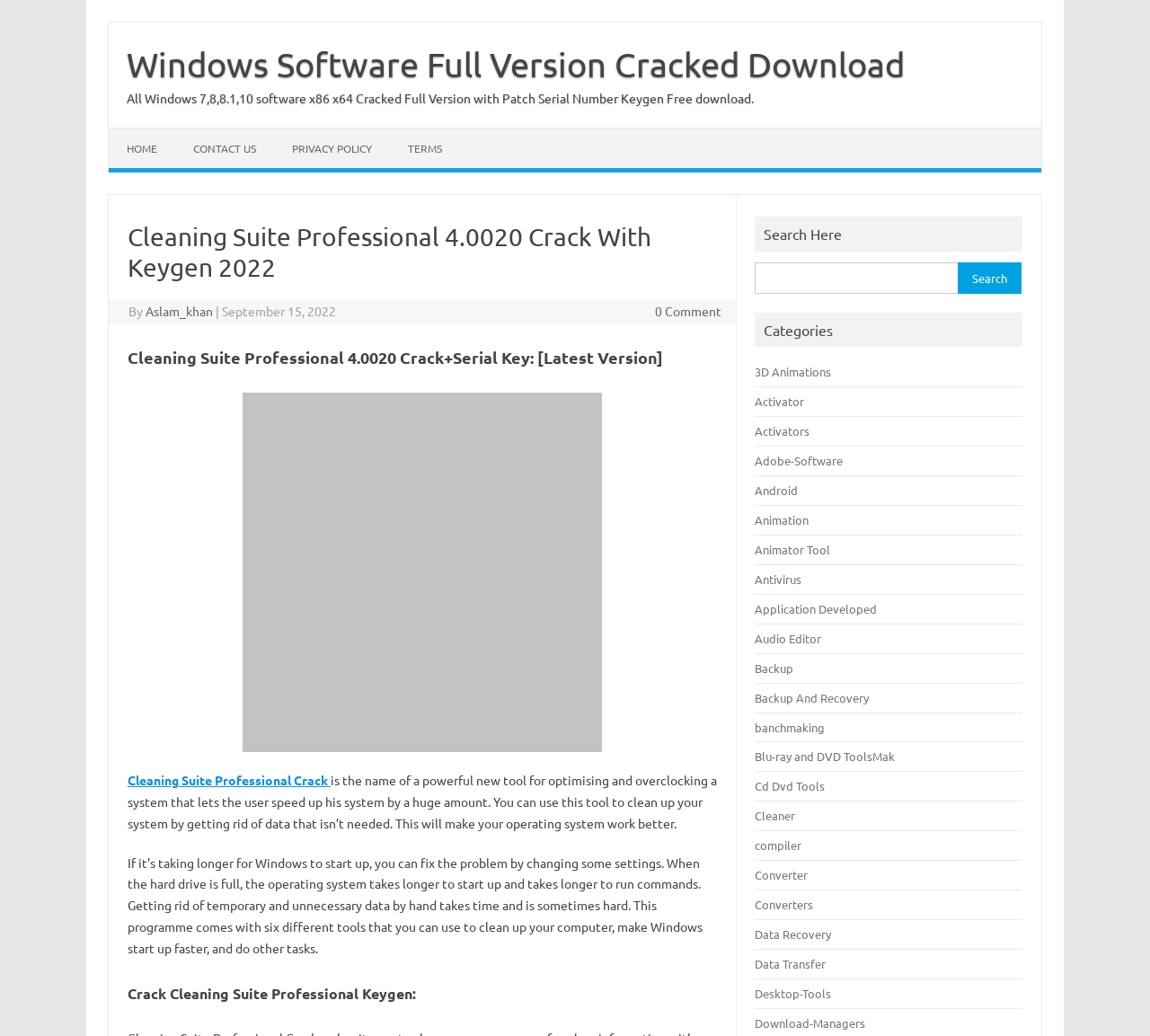Determine the bounding box of the UI component based on this description: "Android". The bounding box coordinates should be four float values between 0 and 1, i.e., [left, top, right, bottom].

[0.657, 0.466, 0.694, 0.48]